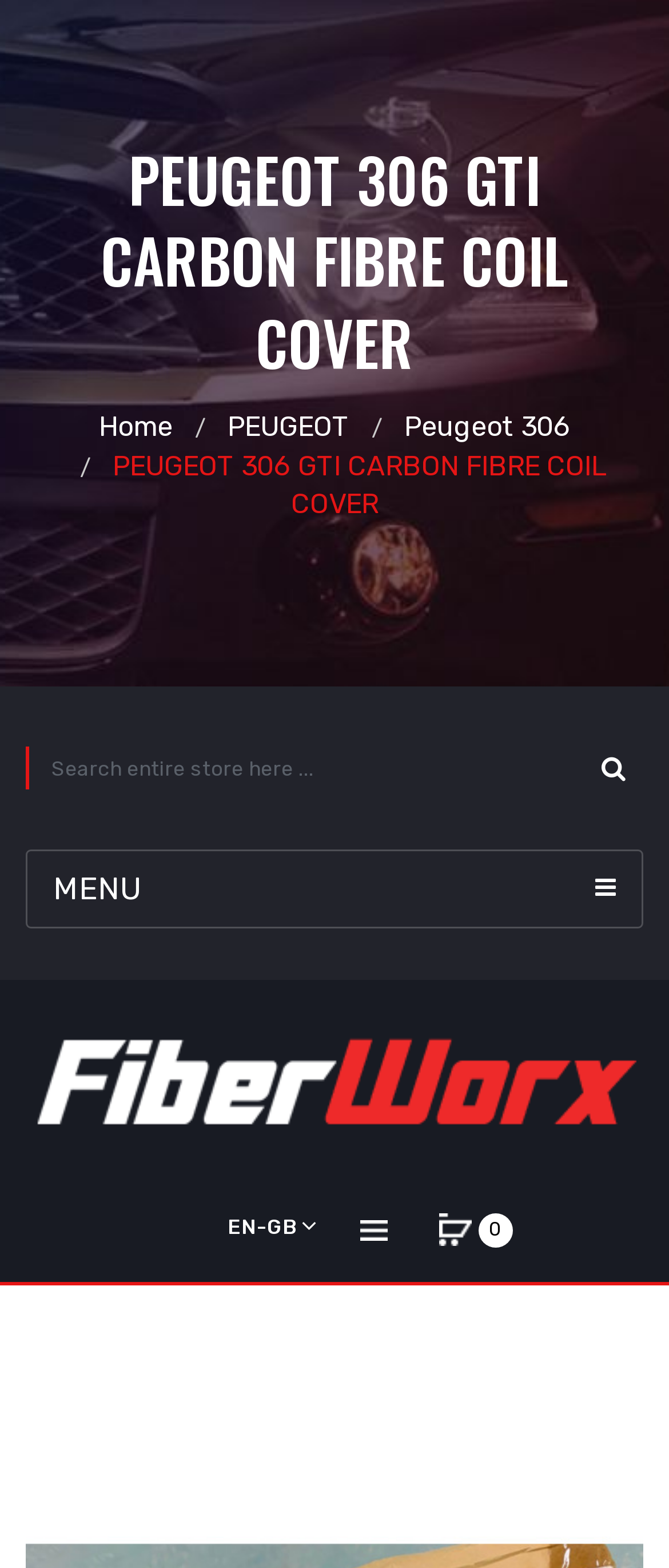Could you determine the bounding box coordinates of the clickable element to complete the instruction: "search entire store"? Provide the coordinates as four float numbers between 0 and 1, i.e., [left, top, right, bottom].

[0.038, 0.471, 0.962, 0.509]